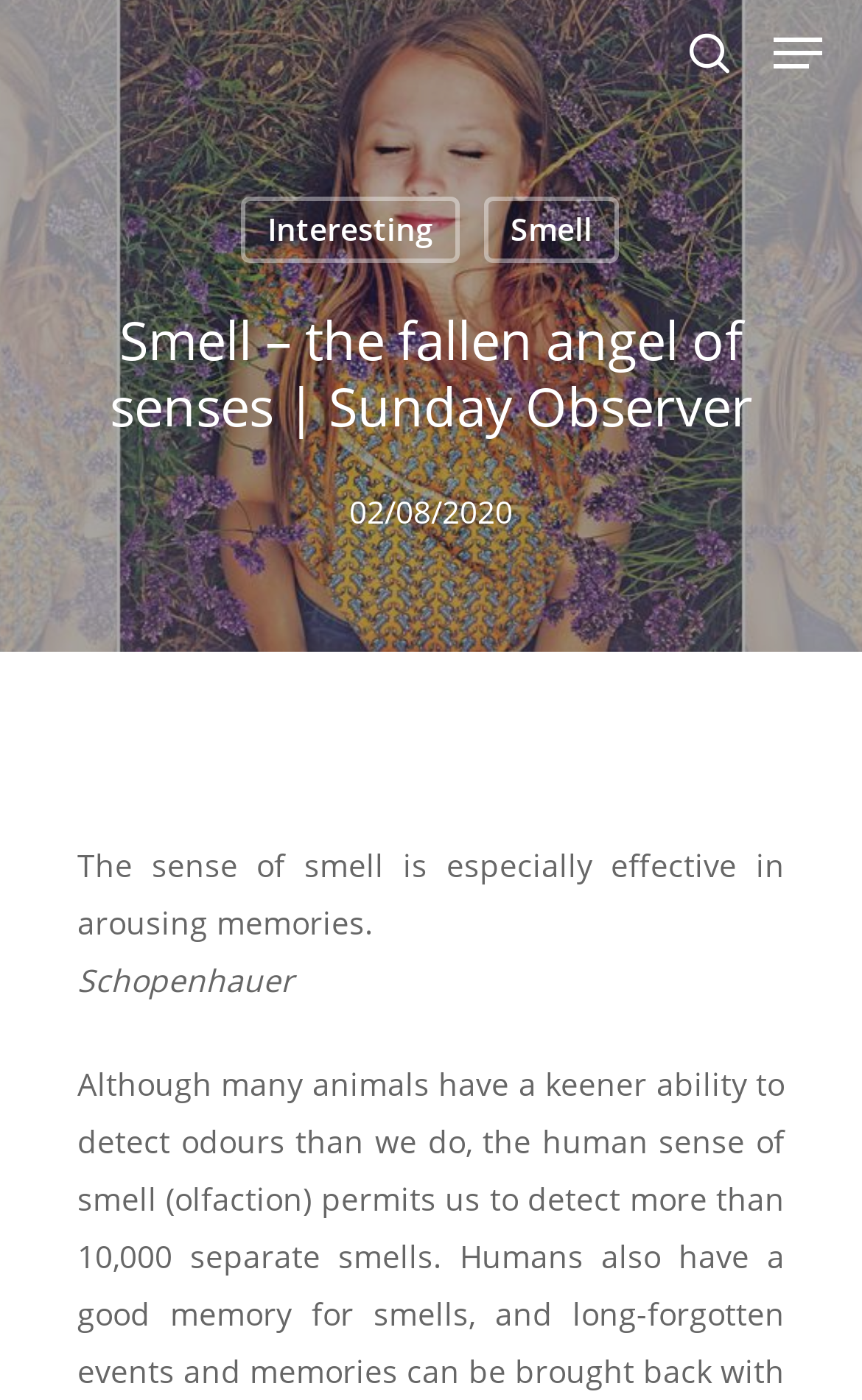Kindly respond to the following question with a single word or a brief phrase: 
What is the name of the website?

msensory